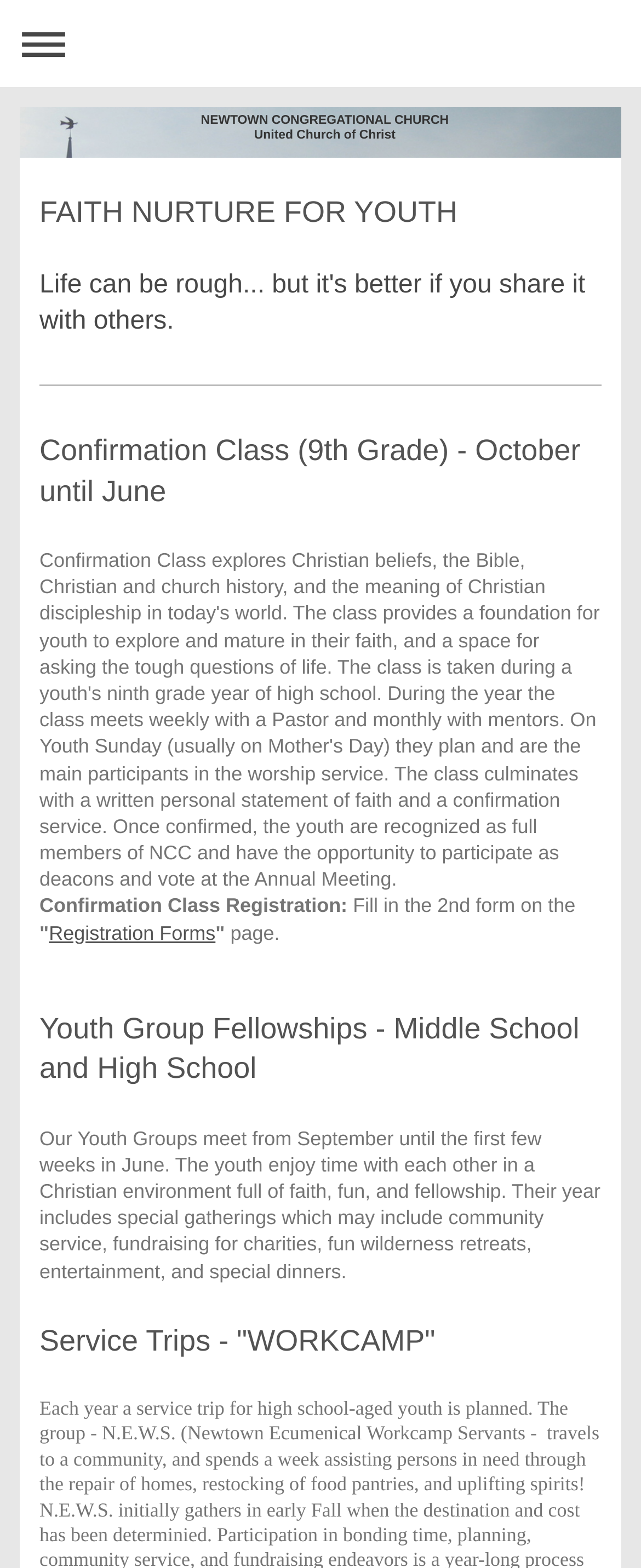What is the age range for the Confirmation Class?
Using the image as a reference, give a one-word or short phrase answer.

9th Grade